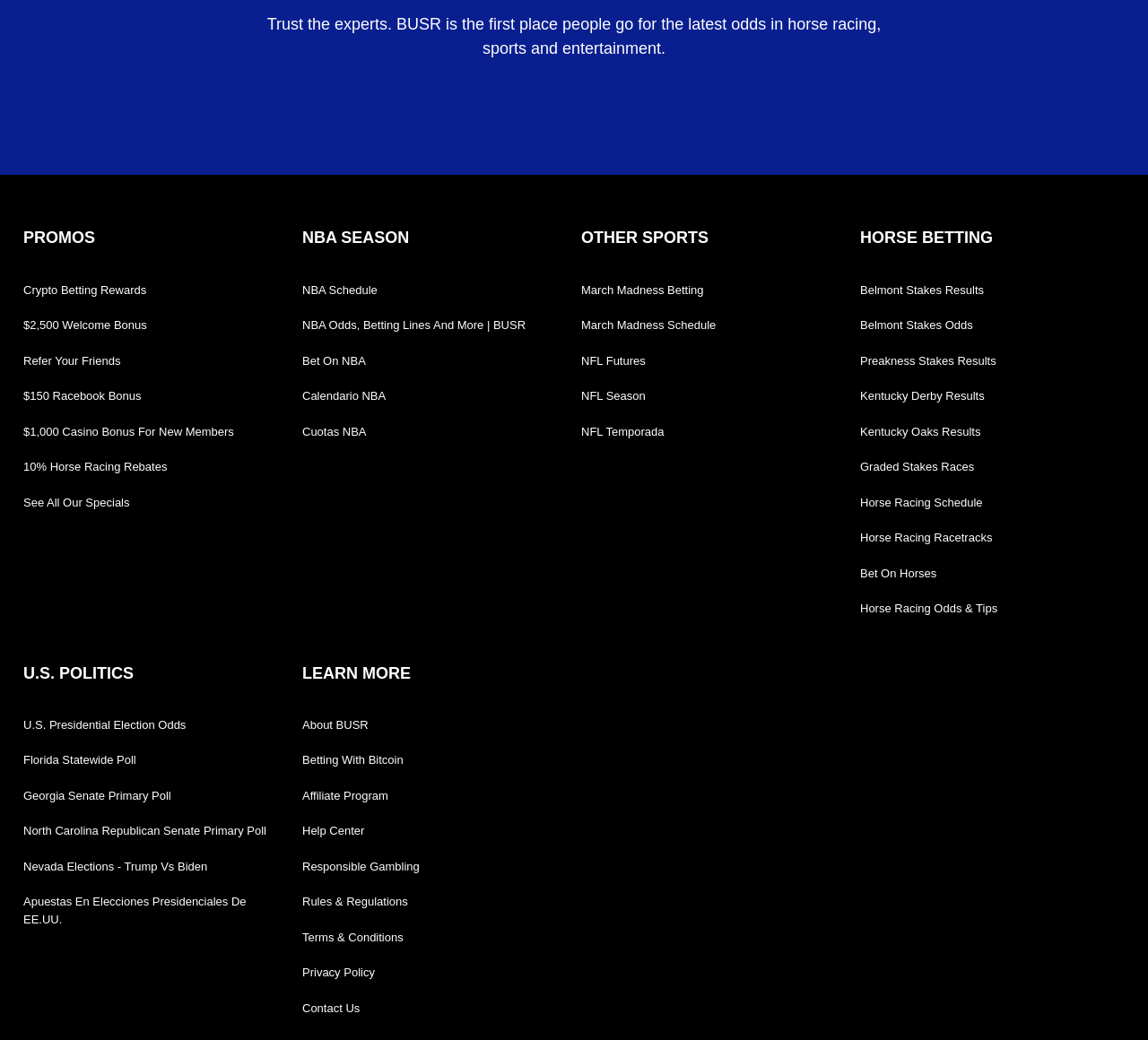What is the name of the horse racing event mentioned on the webpage? Please answer the question using a single word or phrase based on the image.

Belmont Stakes